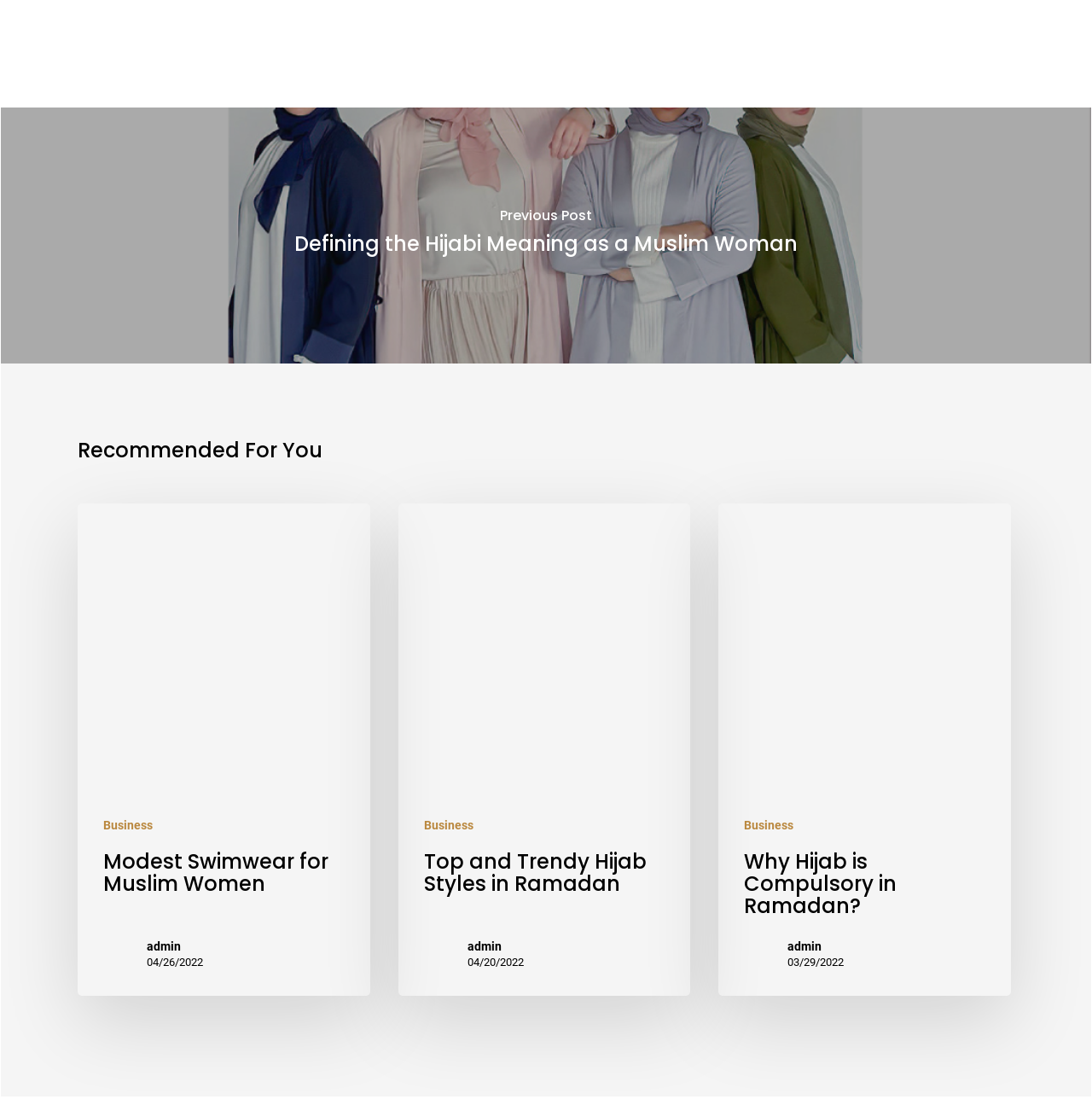Identify the bounding box coordinates of the area you need to click to perform the following instruction: "Click on the 'Modest Swimwear for Muslim Women' heading".

[0.095, 0.766, 0.315, 0.806]